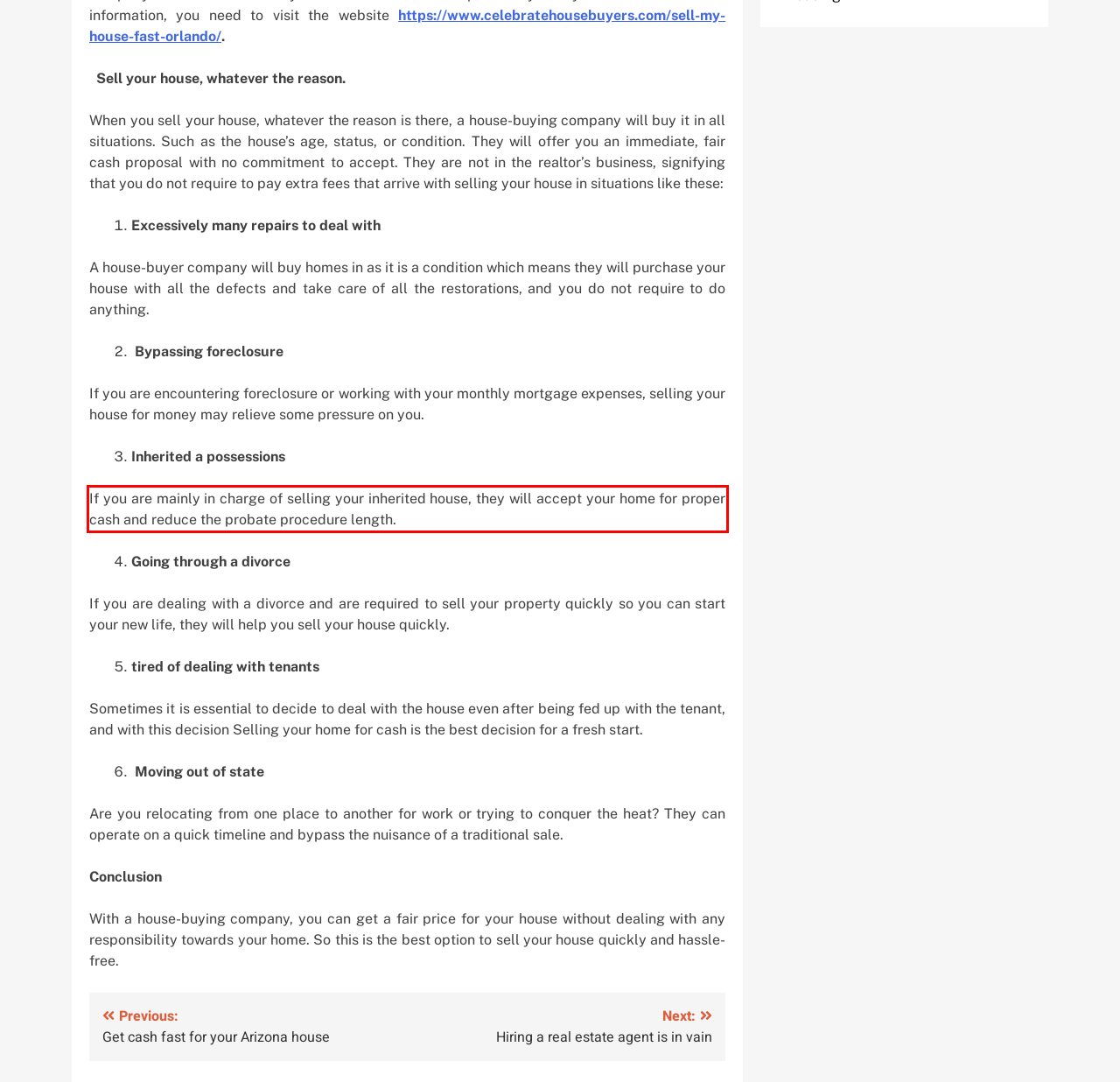Using OCR, extract the text content found within the red bounding box in the given webpage screenshot.

If you are mainly in charge of selling your inherited house, they will accept your home for proper cash and reduce the probate procedure length.